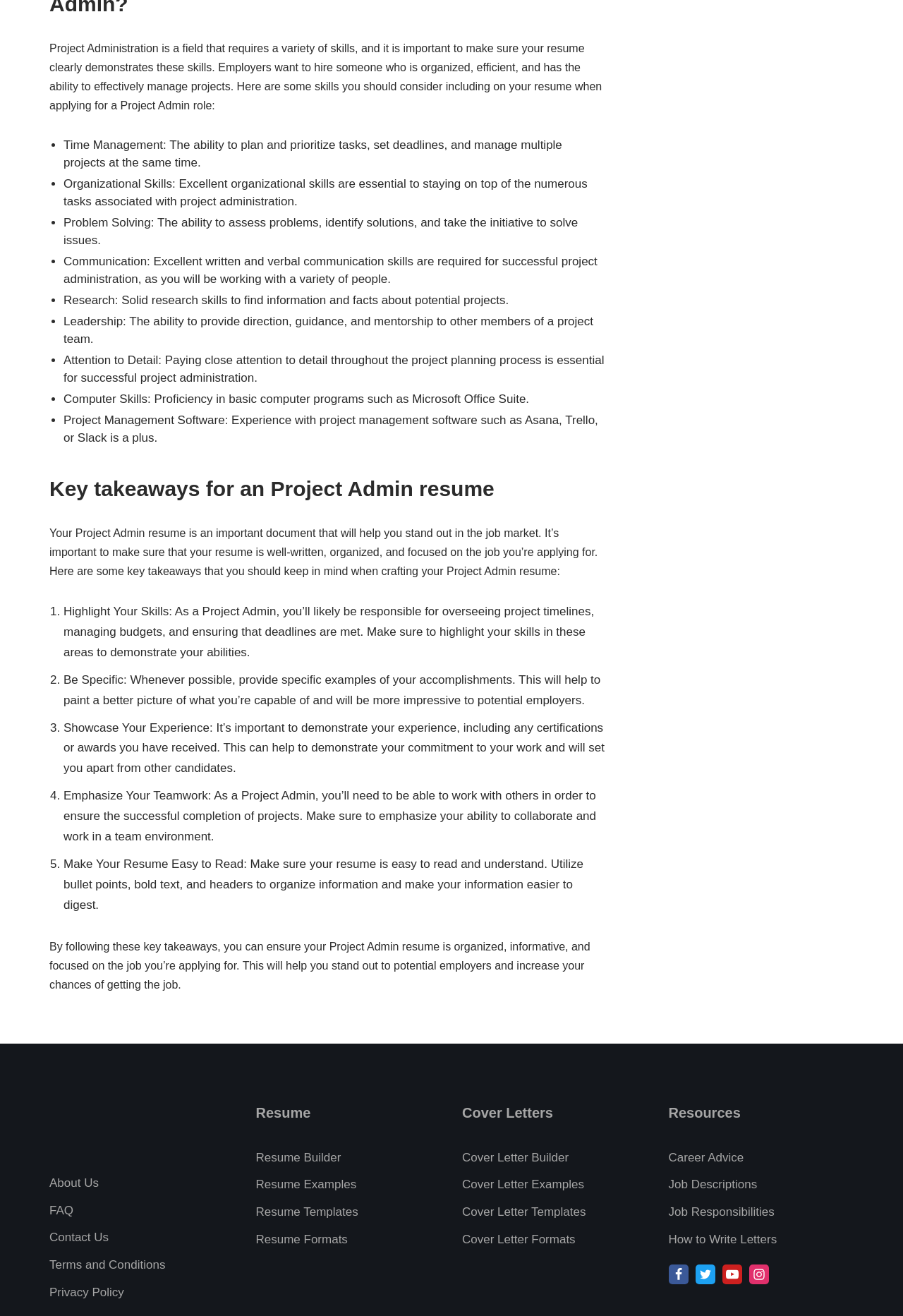Locate the bounding box of the UI element defined by this description: "About Us". The coordinates should be given as four float numbers between 0 and 1, formatted as [left, top, right, bottom].

[0.055, 0.894, 0.109, 0.904]